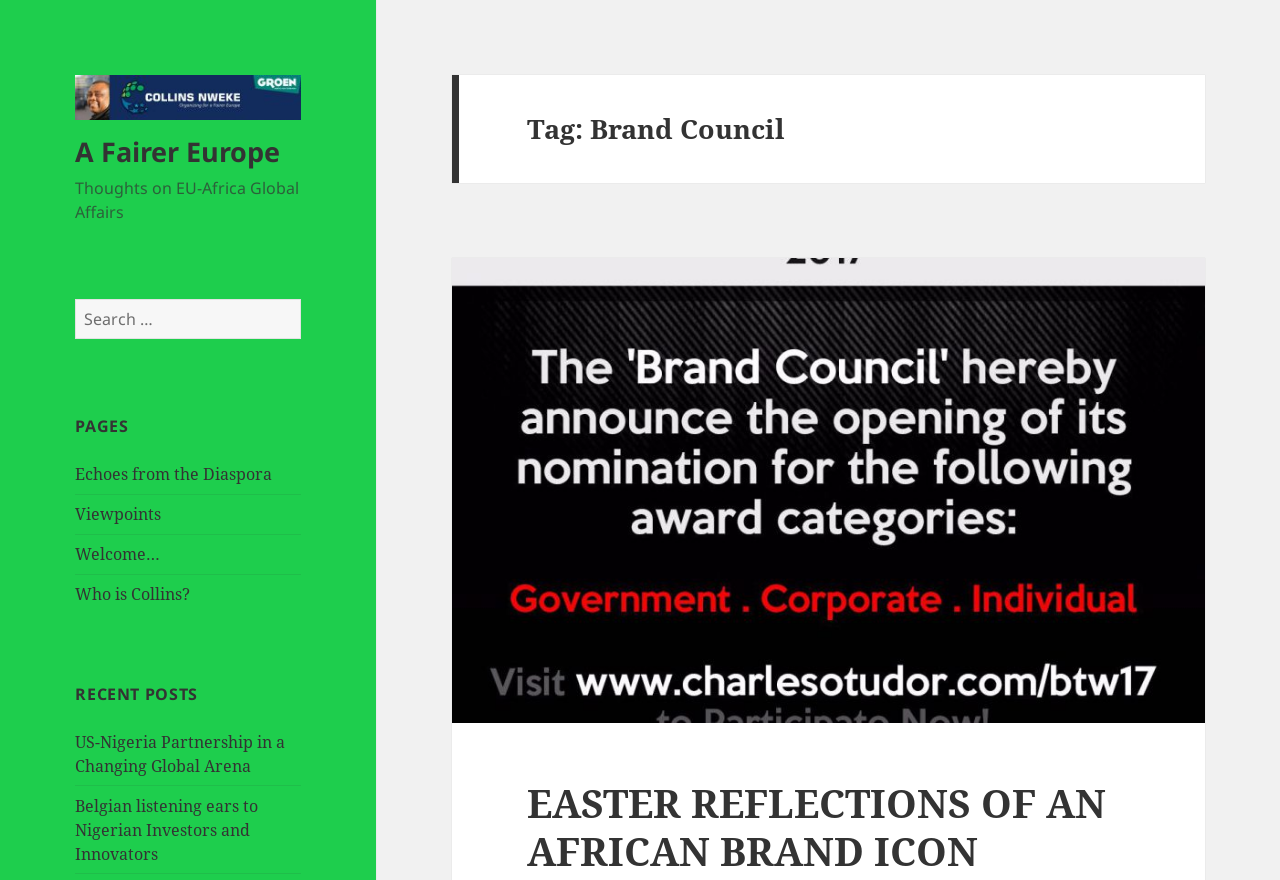Use a single word or phrase to answer the following:
What type of content is listed under 'Recent Posts'?

Blog posts